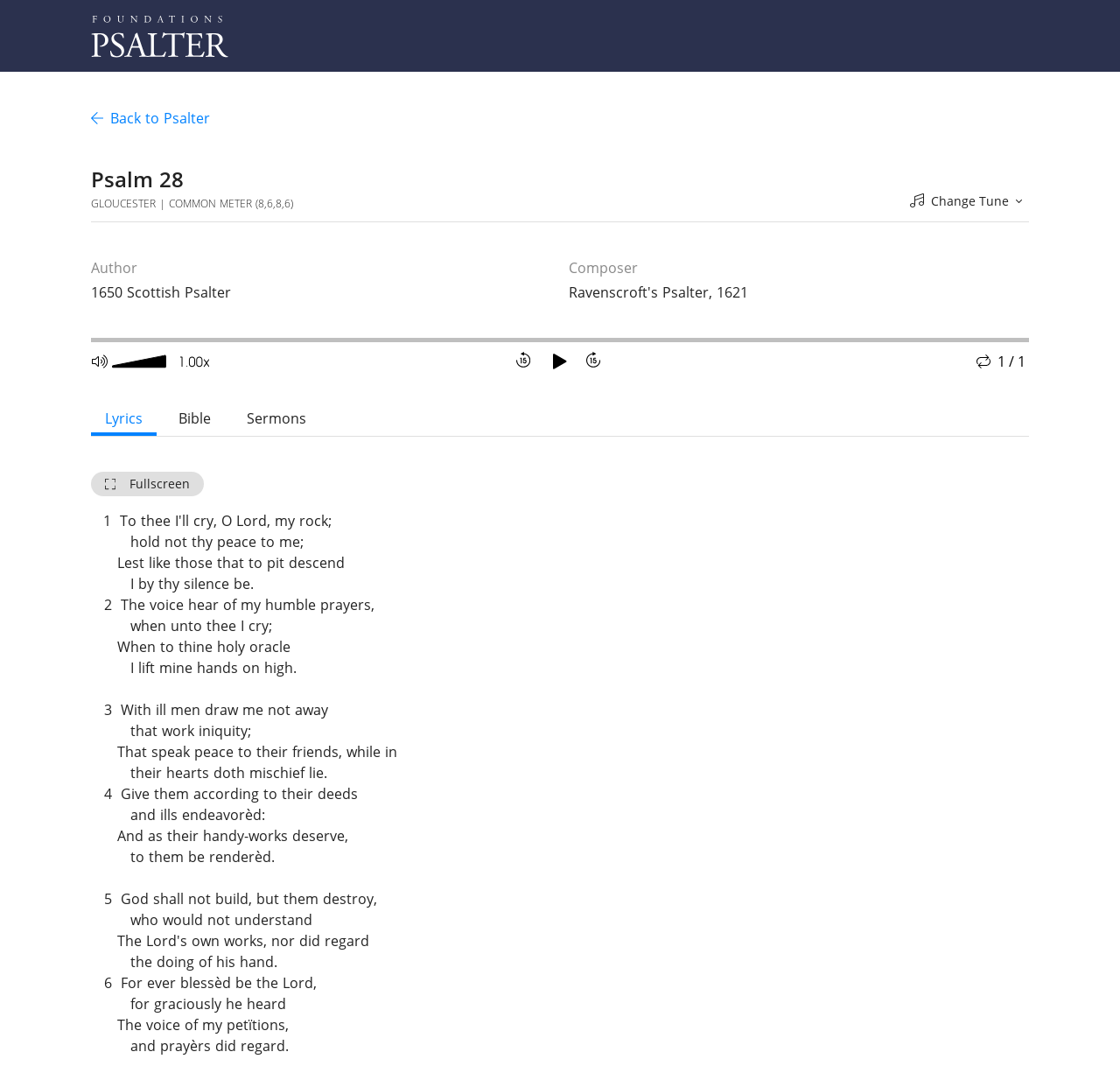What is the meter of the psalm?
Answer the question with a thorough and detailed explanation.

The meter of the psalm is obtained from the StaticText element 'COMMON METER (8,6,8,6)' with bounding box coordinates [0.151, 0.184, 0.262, 0.198].